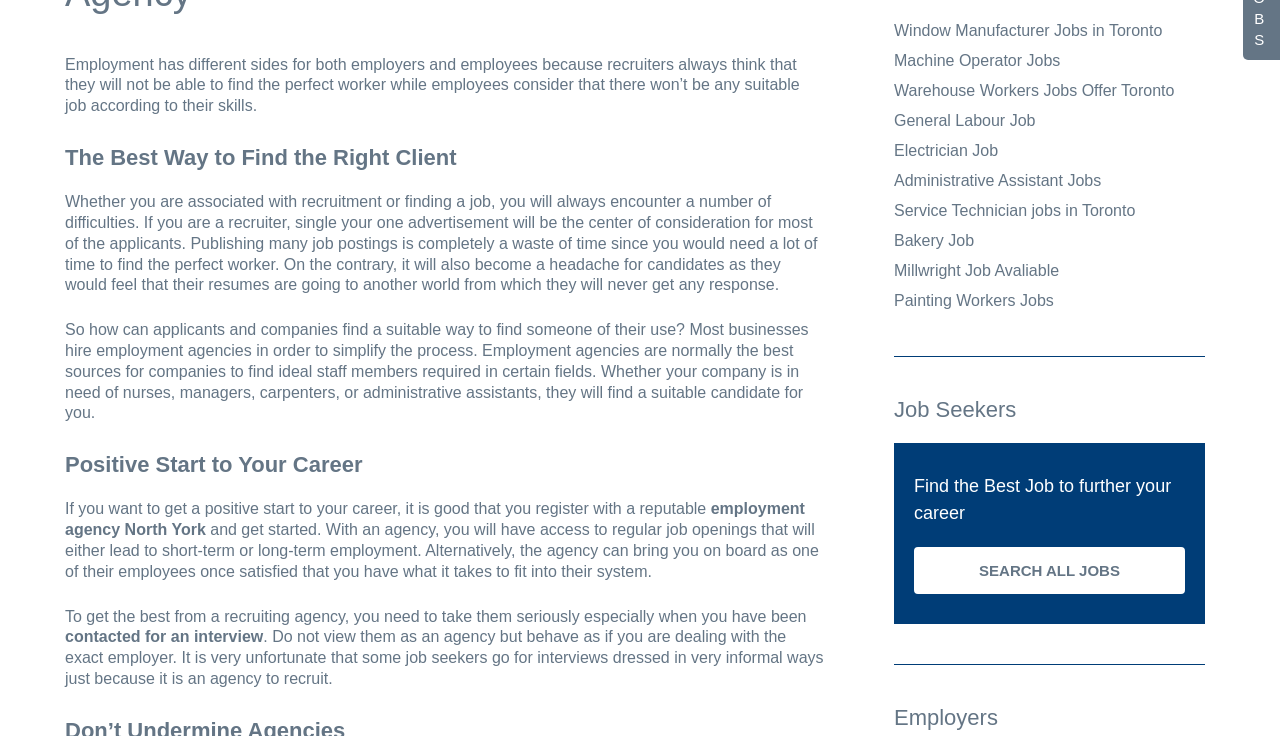Locate the bounding box of the UI element described in the following text: "Electrician Job".

[0.698, 0.184, 0.941, 0.225]